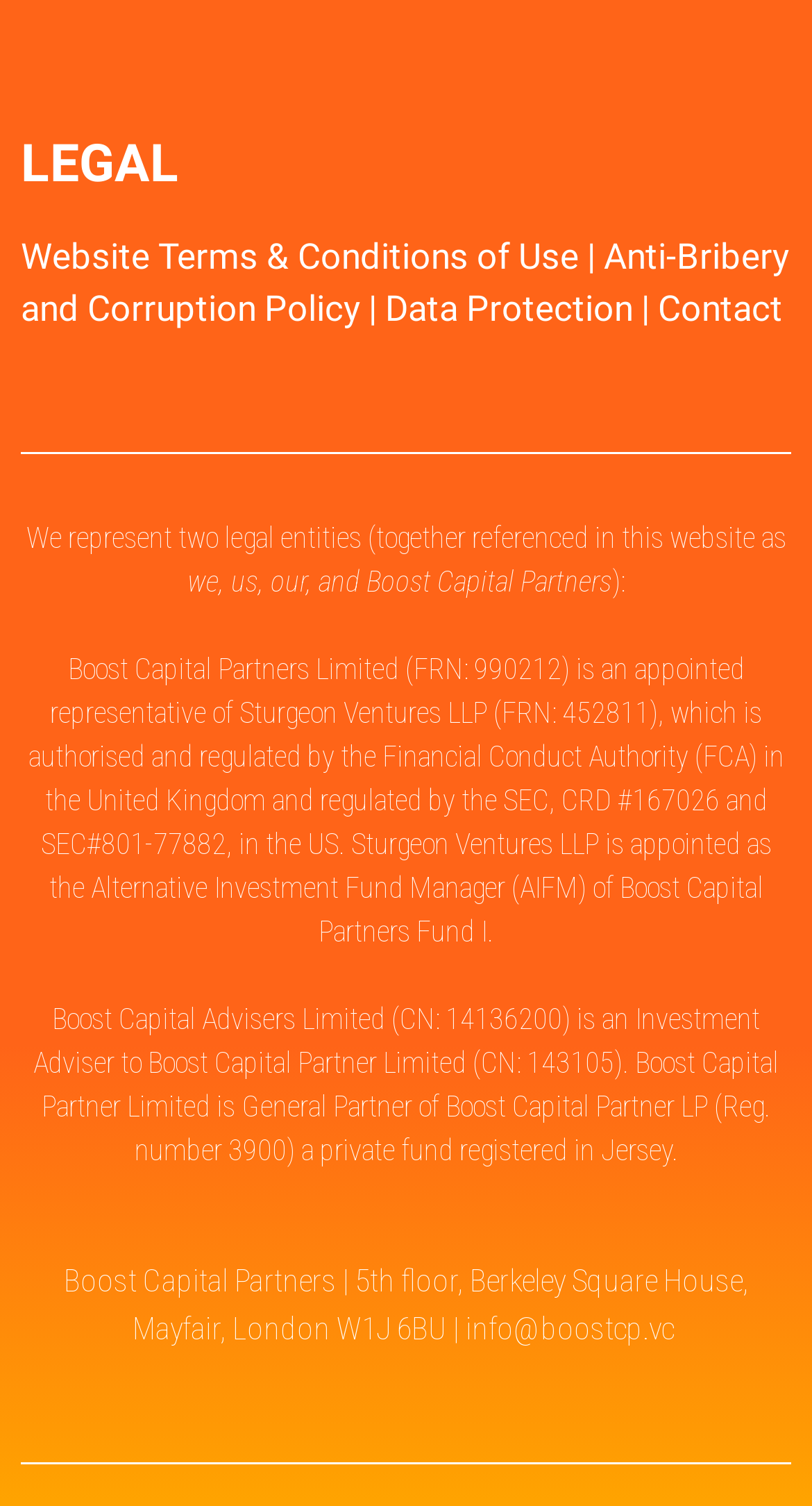What is the Twitter handle of the company?
Respond with a short answer, either a single word or a phrase, based on the image.

@boostcp.vc